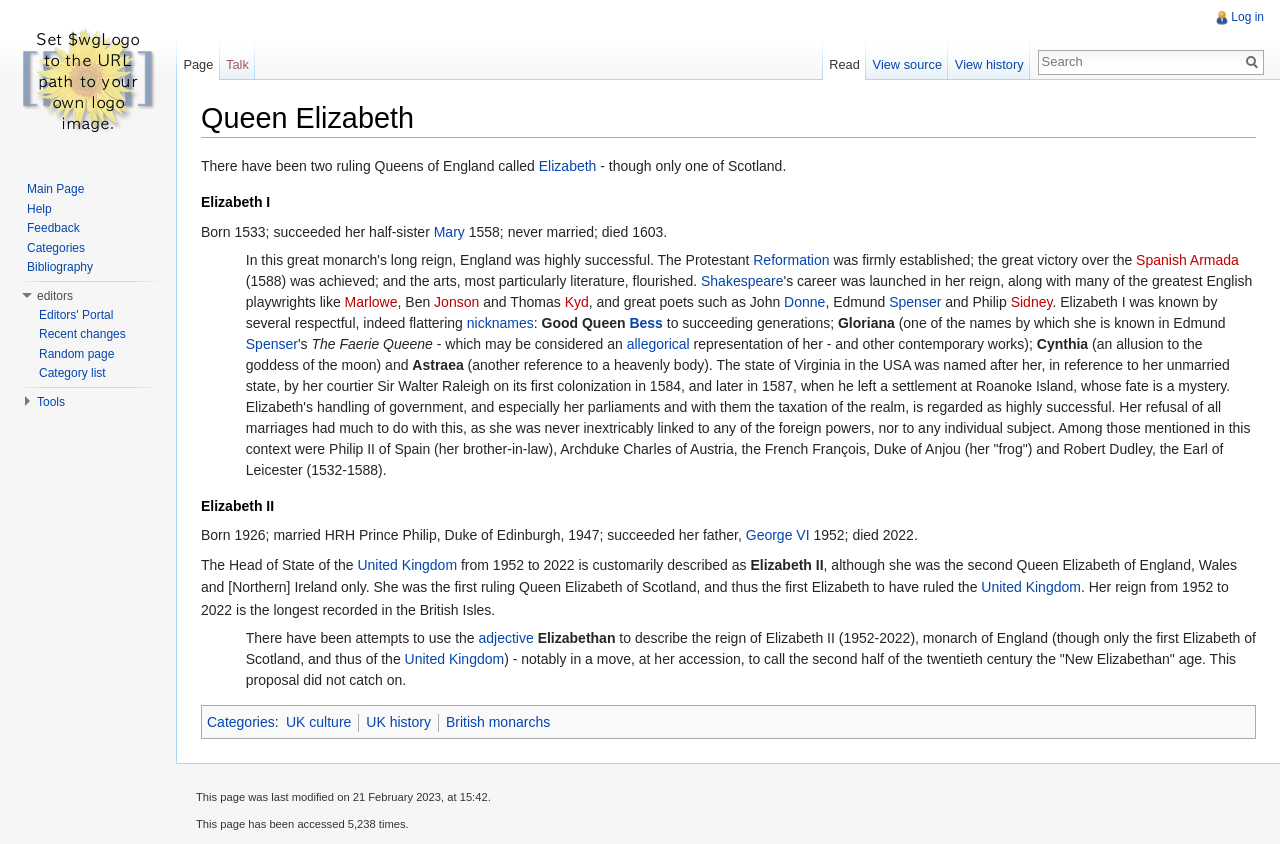Provide a thorough summary of the webpage.

The webpage is about Queen Elizabeth, with a focus on two ruling Queens of England, Elizabeth I and Elizabeth II. At the top of the page, there is a heading "Queen Elizabeth" followed by a "Jump to" navigation link and a "search" link. Below this, there is a brief introduction to the two Queens of England.

The main content of the page is divided into two sections, one for each Queen. The section about Elizabeth I starts with a heading "Elizabeth I" and provides information about her life, including her birth and death dates, her reign, and her accomplishments. There are several links to related topics, such as "Reformation", "Spanish Armada", and "Shakespeare". The text also mentions her nicknames, including "Good Queen Bess" and "Gloriana".

The section about Elizabeth II starts with a heading "Elizabeth II" and provides information about her life, including her birth and death dates, her marriage, and her reign. There are several links to related topics, such as "United Kingdom" and "George VI". The text also mentions her role as the Head of State of the United Kingdom and her long reign.

At the bottom of the page, there are links to categories, including "UK culture", "UK history", and "British monarchs". There are also navigation links to "Personal tools" and "Namespaces" at the top and bottom of the page, respectively.